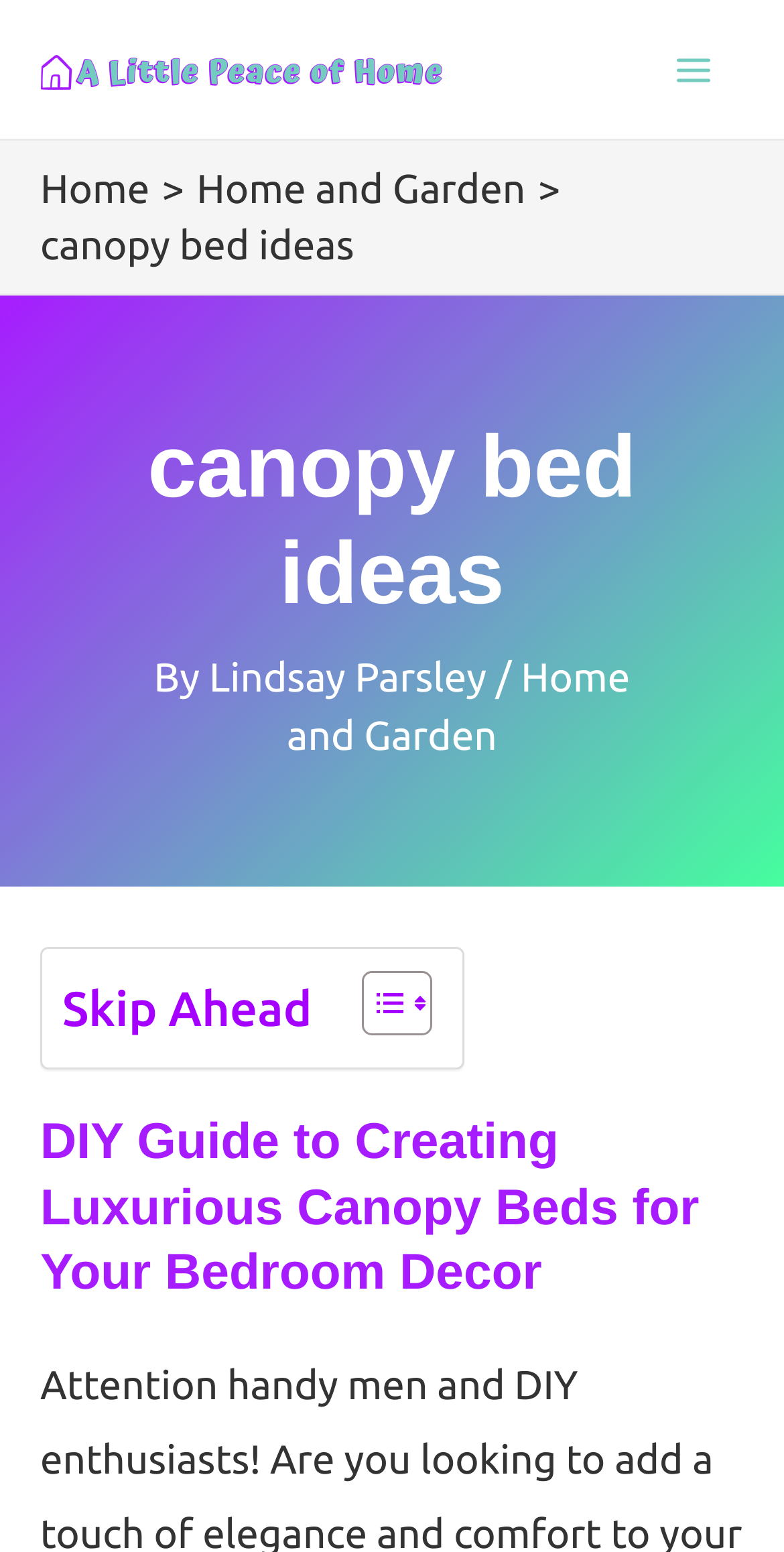What is the logo of the website?
Look at the image and answer the question using a single word or phrase.

a little peace of home logo